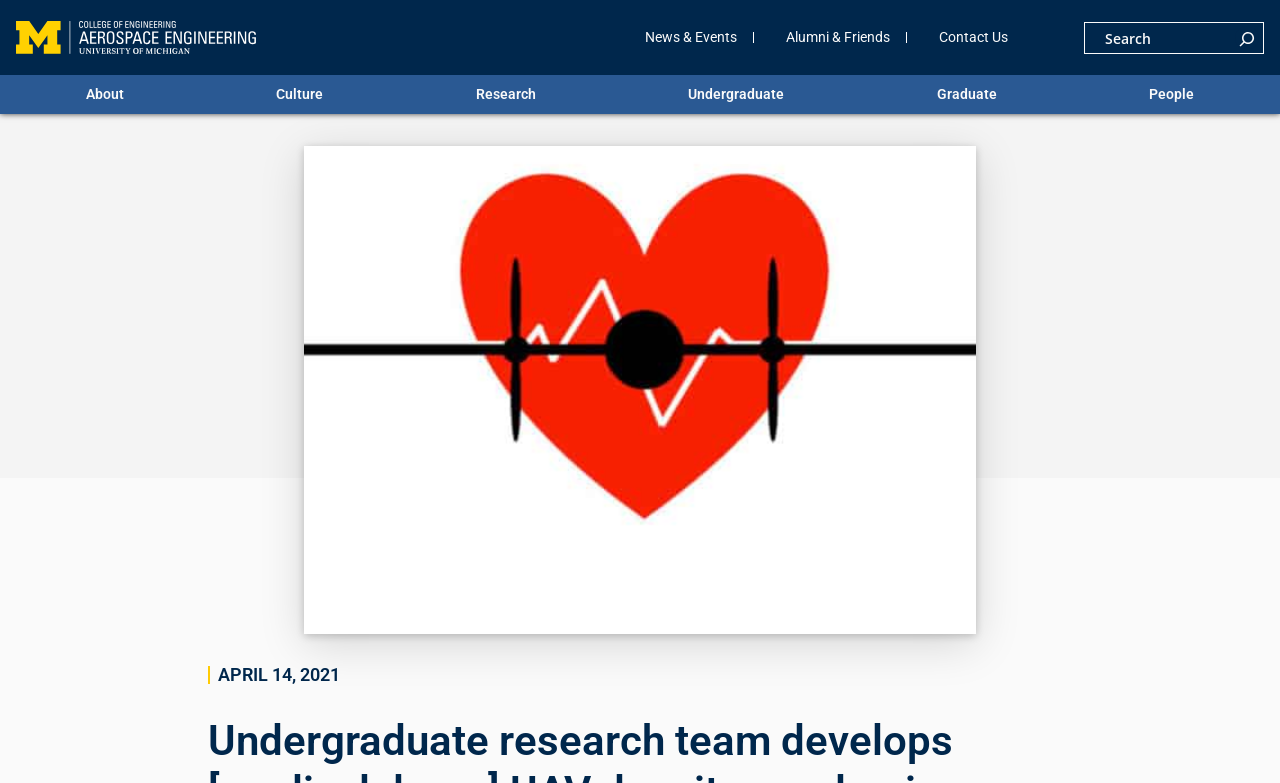Please find the bounding box coordinates of the element's region to be clicked to carry out this instruction: "Go to the News & Events page".

[0.504, 0.041, 0.576, 0.055]